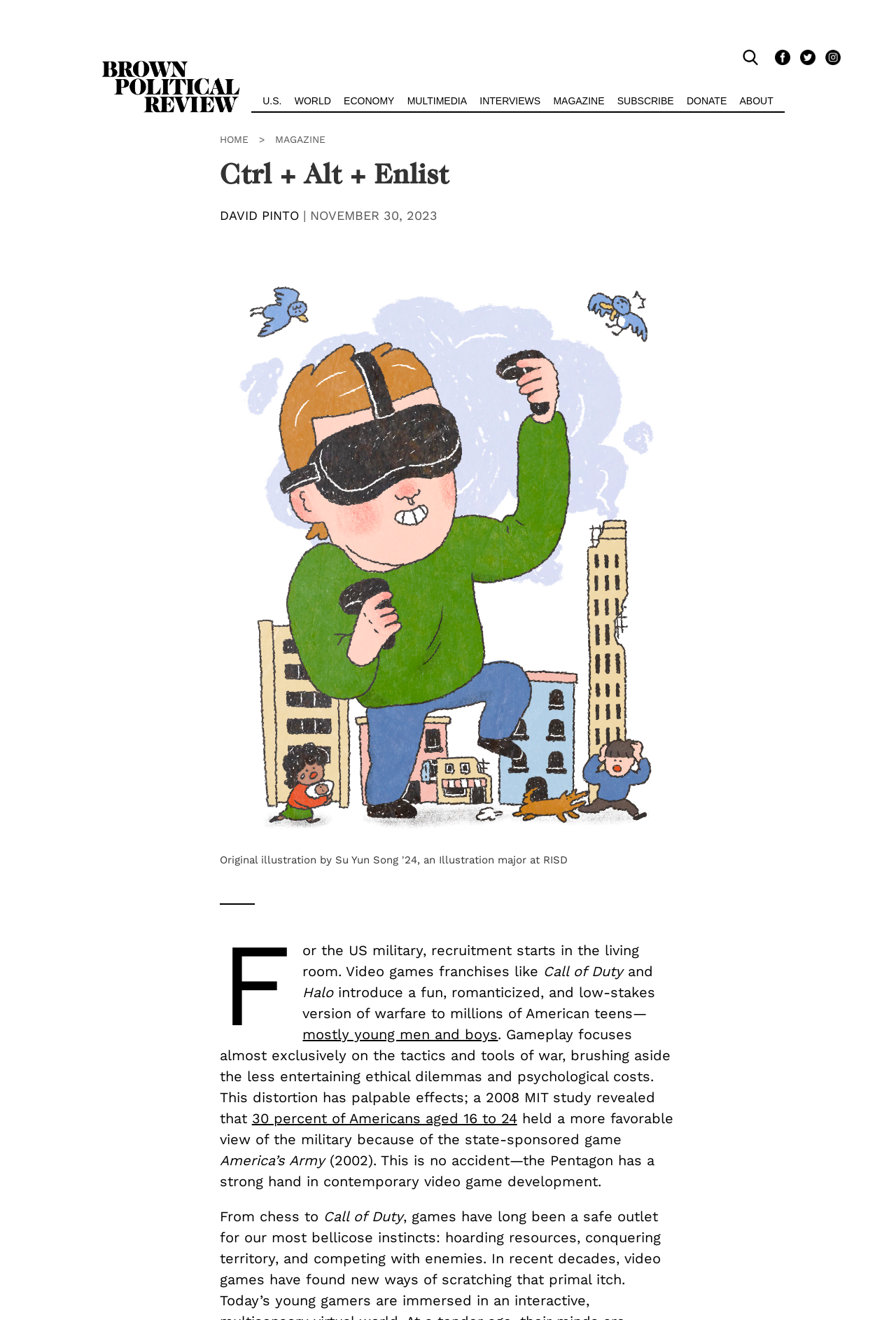Elaborate on the information and visuals displayed on the webpage.

The webpage is an article from the Brown Political Review, titled "Ctrl + Alt + Enlist - How video games became the Pentagon’s secret weapon." At the top of the page, there is a search bar and social media links to Facebook, Twitter, and Instagram. The Brown Political Review logo is located on the left side of the page, followed by a menu with various categories such as U.S., WORLD, ECONOMY, MULTIMEDIA, INTERVIEWS, MAGAZINE, SUBSCRIBE, DONATE, and ABOUT.

Below the menu, there is a heading that reads "Ctrl + Alt + Enlist" in large font. The article's author, David Pinto, is credited below the heading, along with the date of publication, November 30, 2023. The article features a large image with a caption.

The article's content is divided into several paragraphs. The first paragraph discusses how the US military uses video games as a recruitment tool, introducing a romanticized version of warfare to millions of American teens. The text mentions popular video game franchises such as Call of Duty and Halo, which focus on the tactics and tools of war while downplaying the ethical dilemmas and psychological costs.

The article continues to discuss the impact of these games on American youth, citing a 2008 MIT study that found 30% of Americans aged 16 to 24 held a more favorable view of the military due to the state-sponsored game America's Army. The text suggests that the Pentagon has a significant influence on contemporary video game development, from chess to Call of Duty.